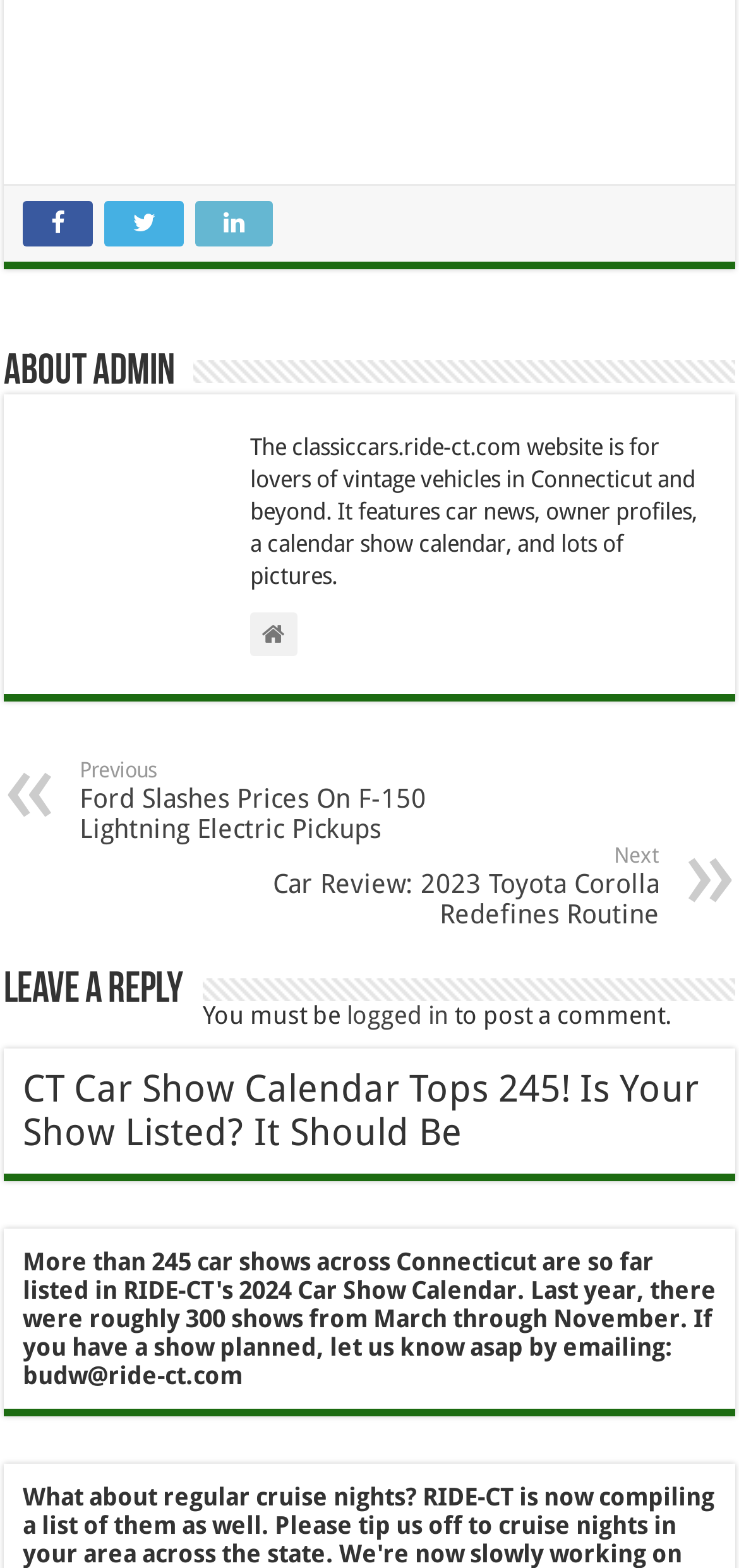What is required to post a comment?
Give a comprehensive and detailed explanation for the question.

The StaticText element 'You must be logged in to post a comment.' implies that a user must be logged in to post a comment on the website.